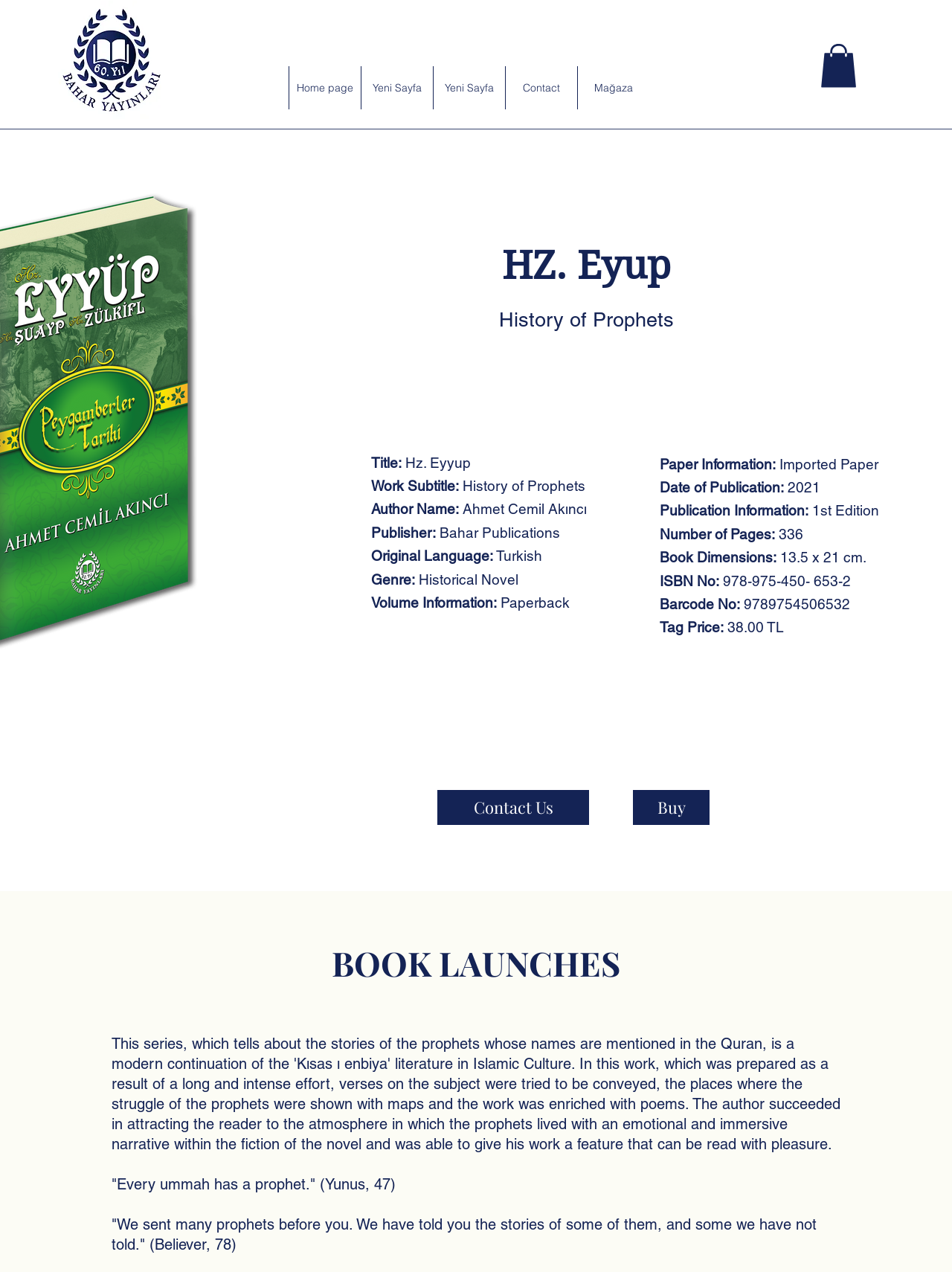Create a detailed narrative of the webpage’s visual and textual elements.

This webpage appears to be a book description page, specifically for the book "Hz. Eyyüp Peygamberler Tarihi" (Prophets' History) by Ahmet Cemil Akıncı, published by Bahar Yayınları. 

At the top left corner, there is a logo of Bahar Yayınları, which is a link. Next to it, there is a navigation menu with links to the home page, new page, contact, and store. 

On the right side of the navigation menu, there are two buttons: a login button and a search button. 

Below the navigation menu, the title "HZ. Eyup" is prominently displayed, followed by the subtitle "History of Prophets". The author's name, Ahmet Cemil Akıncı, and the publisher, Bahar Yayınları, are also mentioned. 

The webpage then lists various details about the book, including the original language, genre, volume information, paper information, date of publication, publication information, number of pages, book dimensions, ISBN number, barcode number, and tag price. 

At the bottom of the page, there are two calls-to-action: a "Contact Us" link and a "Buy" button. 

Additionally, there are two quotes from the Quran, one from Yunus 47 and another from Believer 78, which seem to be related to the book's content.